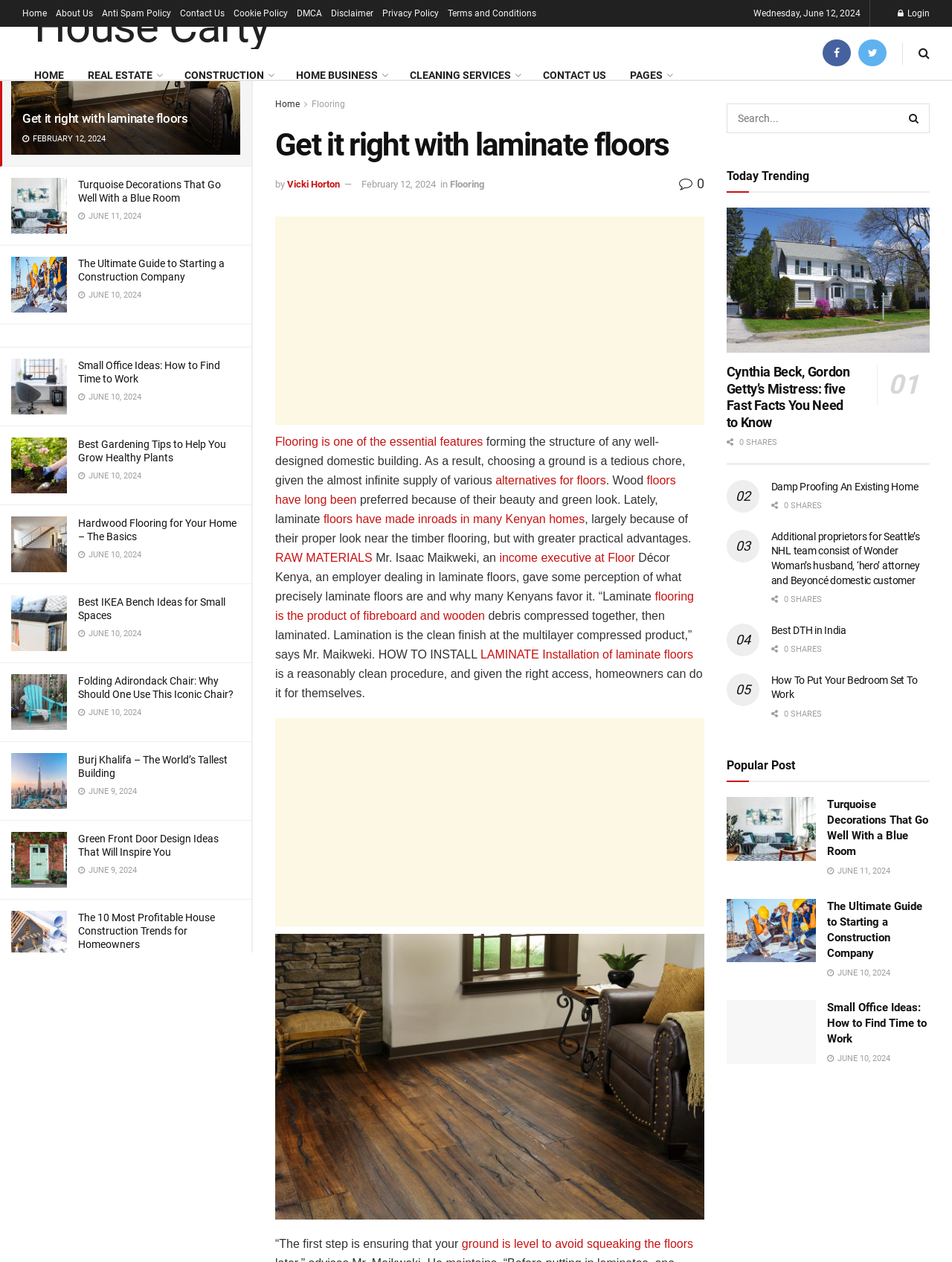How many main navigation links are present at the top of the webpage?
Using the image as a reference, answer with just one word or a short phrase.

8